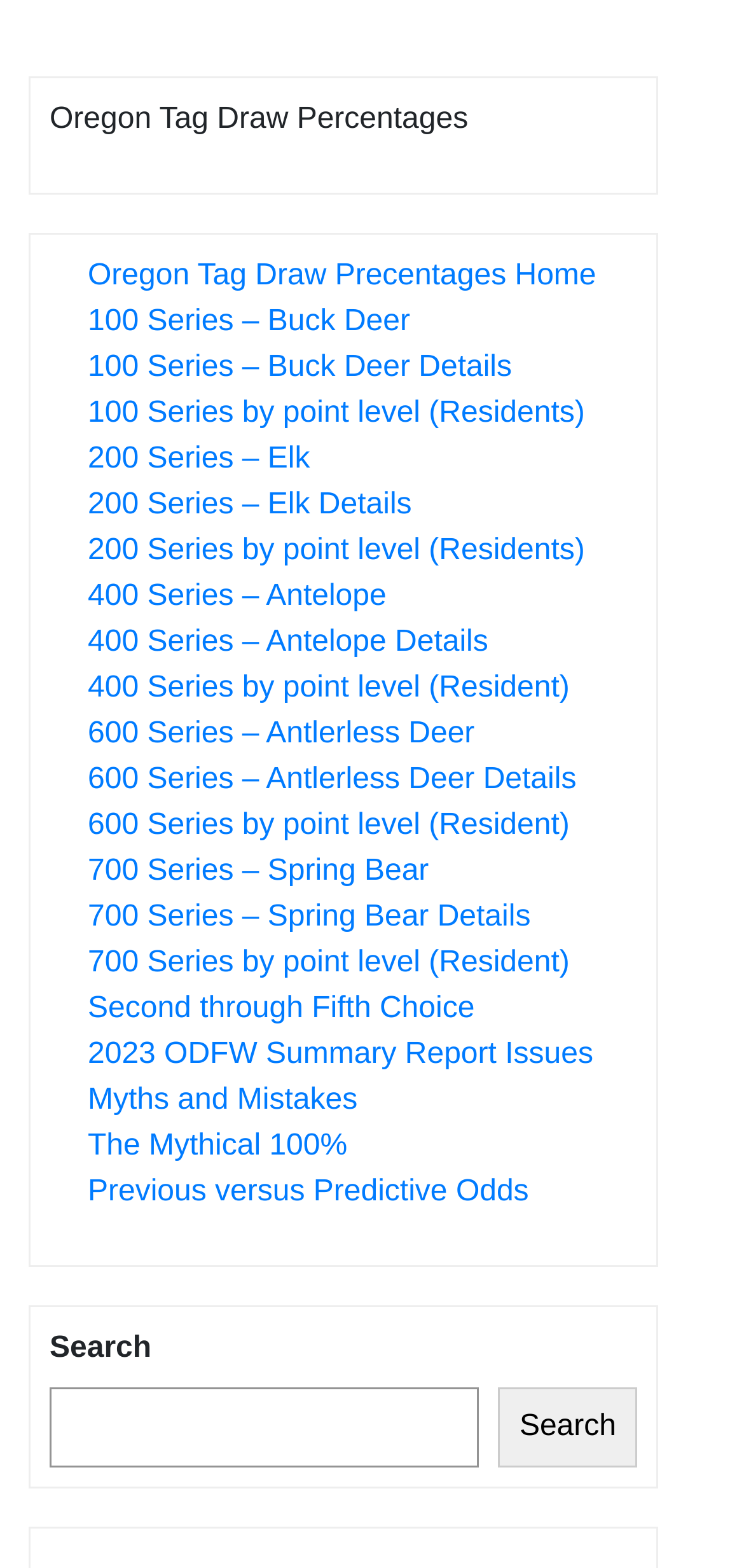Specify the bounding box coordinates of the element's region that should be clicked to achieve the following instruction: "Go to Oregon Tag Draw Percentages Home". The bounding box coordinates consist of four float numbers between 0 and 1, in the format [left, top, right, bottom].

[0.118, 0.166, 0.801, 0.186]